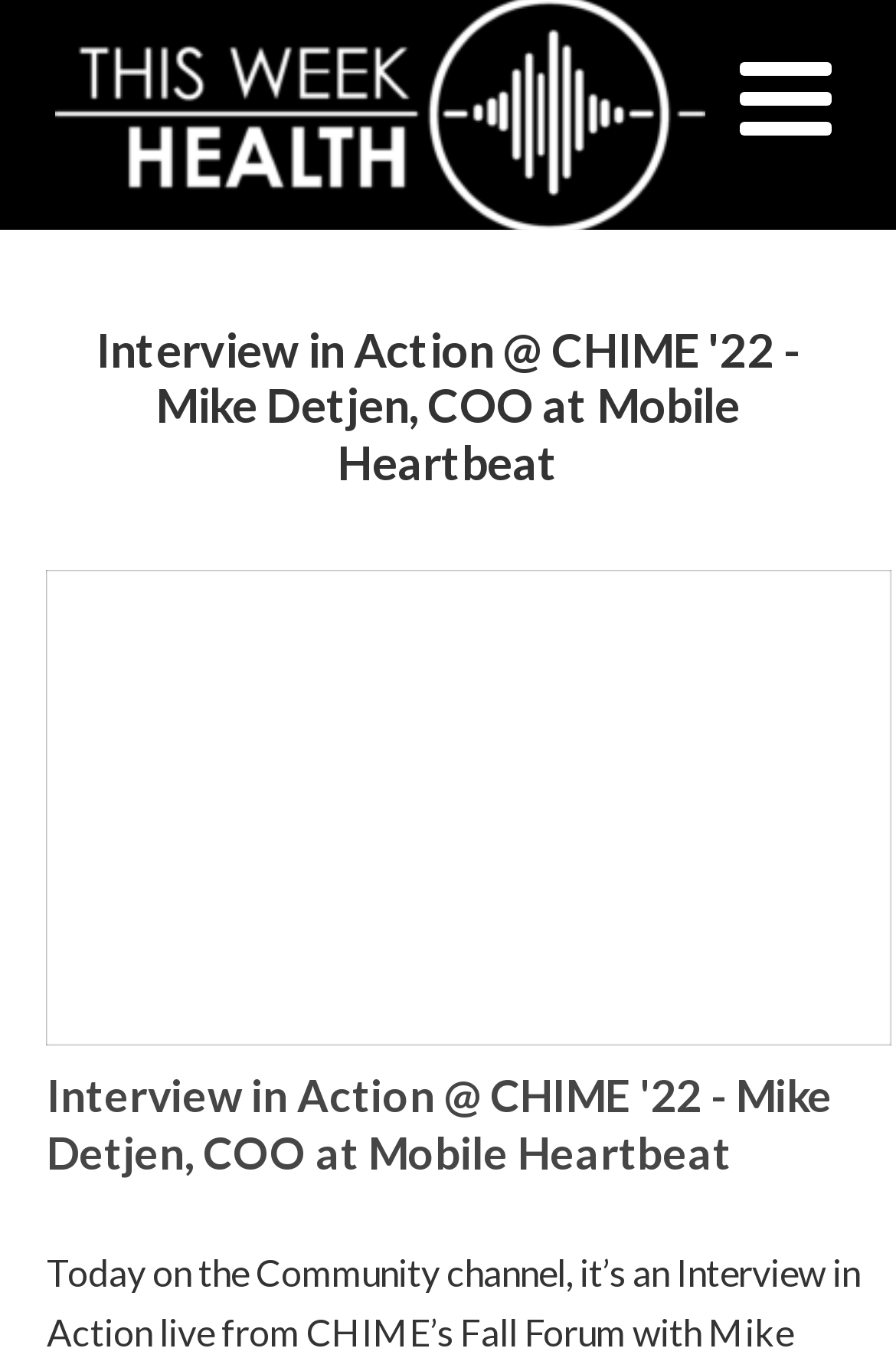Using the description: "YouTube Video VVUzci1SMEJRS2w3LTh4c3ljU3k1d2FRLjZSVkNzek1Ick5J", determine the UI element's bounding box coordinates. Ensure the coordinates are in the format of four float numbers between 0 and 1, i.e., [left, top, right, bottom].

[0.052, 0.42, 0.996, 0.77]